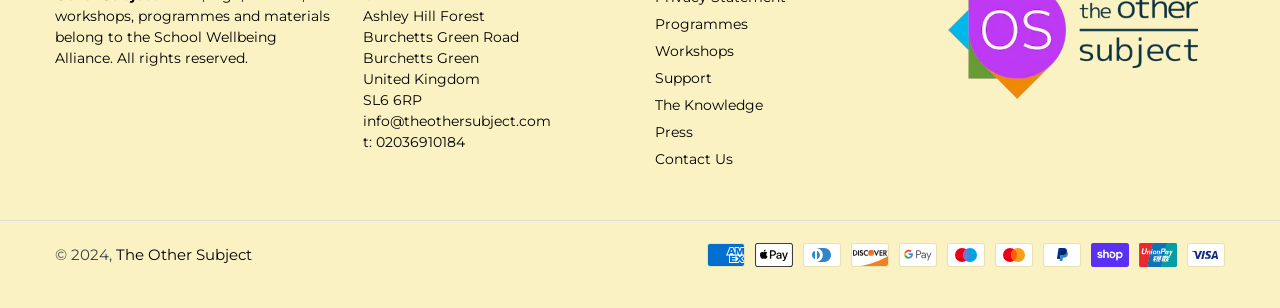Pinpoint the bounding box coordinates of the clickable element to carry out the following instruction: "Send an email to info@theothersubject.com."

[0.283, 0.363, 0.43, 0.421]